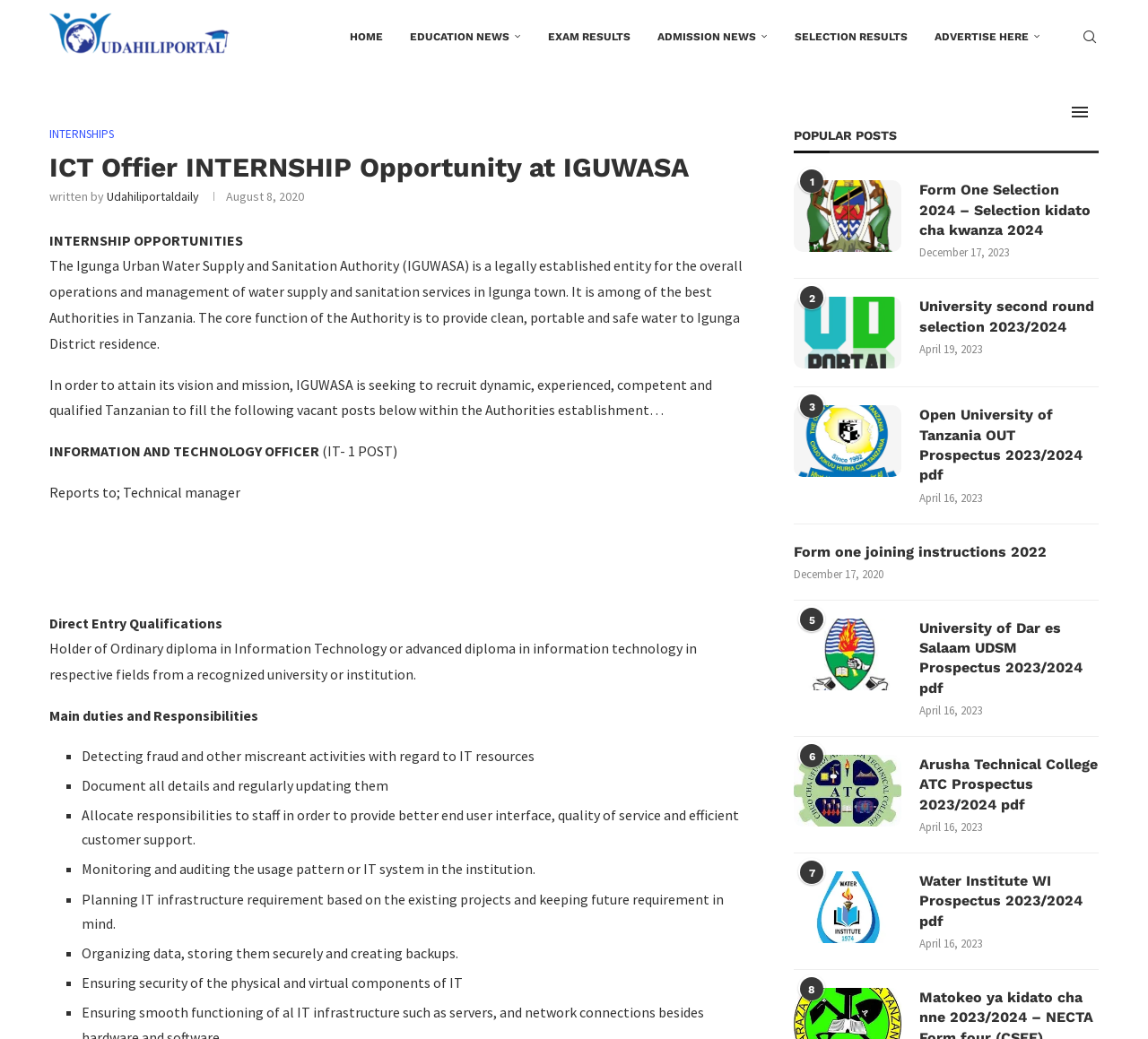Predict the bounding box coordinates of the area that should be clicked to accomplish the following instruction: "Join the Udahiliportal.com WhatsApp channel". The bounding box coordinates should consist of four float numbers between 0 and 1, i.e., [left, top, right, bottom].

[0.043, 0.501, 0.474, 0.551]